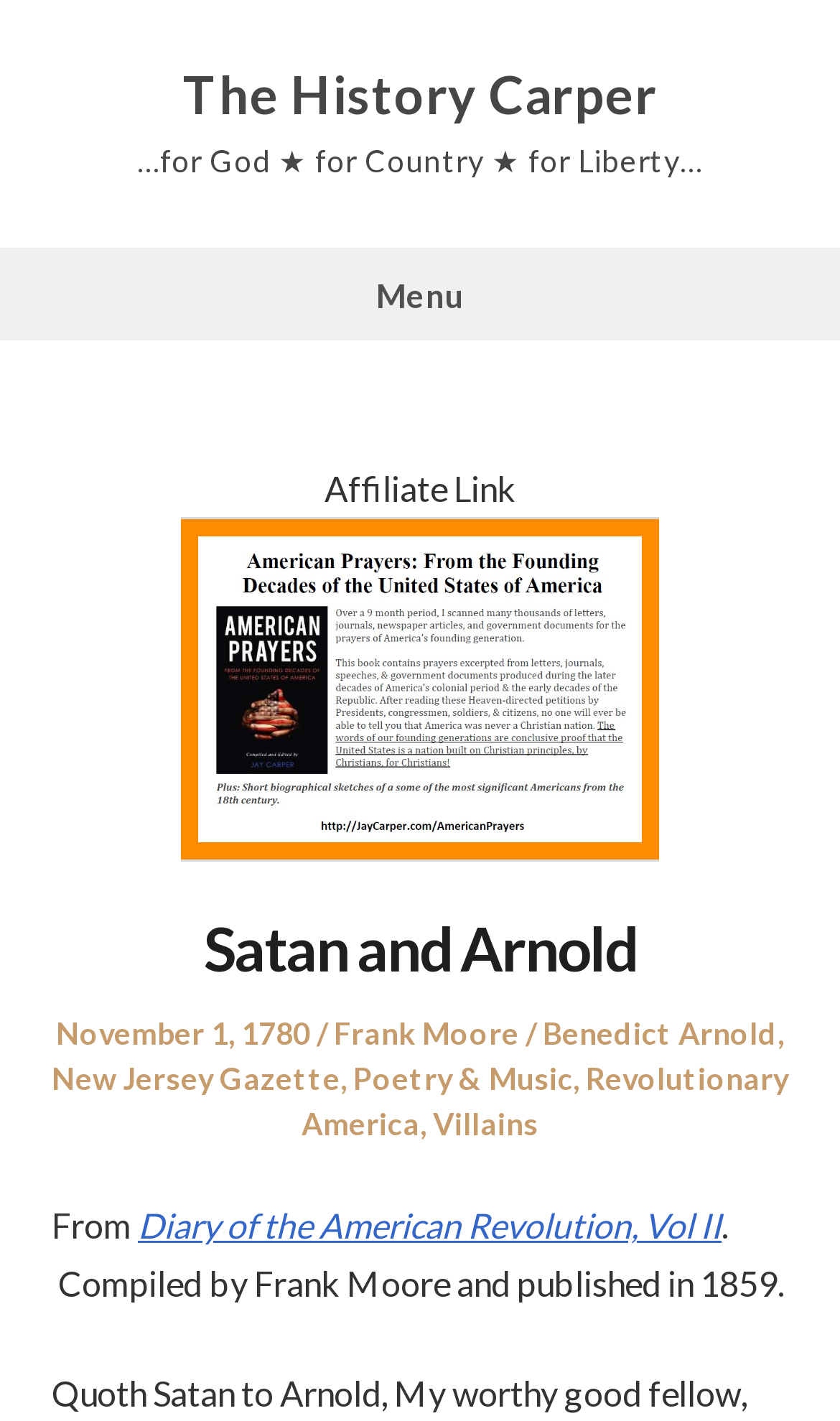What is the name of the category that includes 'Benedict Arnold'?
Look at the image and respond with a one-word or short-phrase answer.

Villains